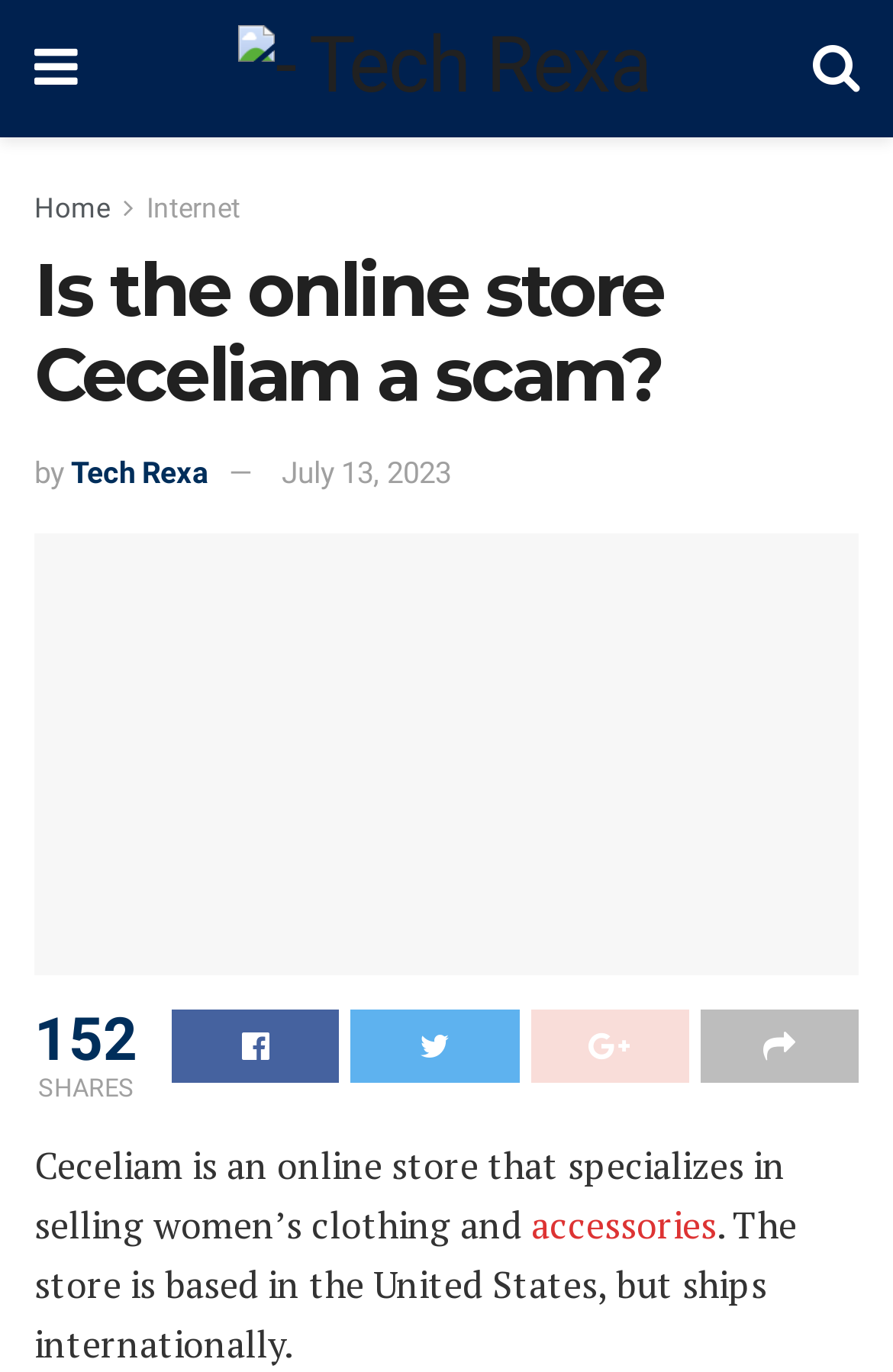Can you determine the bounding box coordinates of the area that needs to be clicked to fulfill the following instruction: "Share the article"?

[0.192, 0.736, 0.38, 0.789]